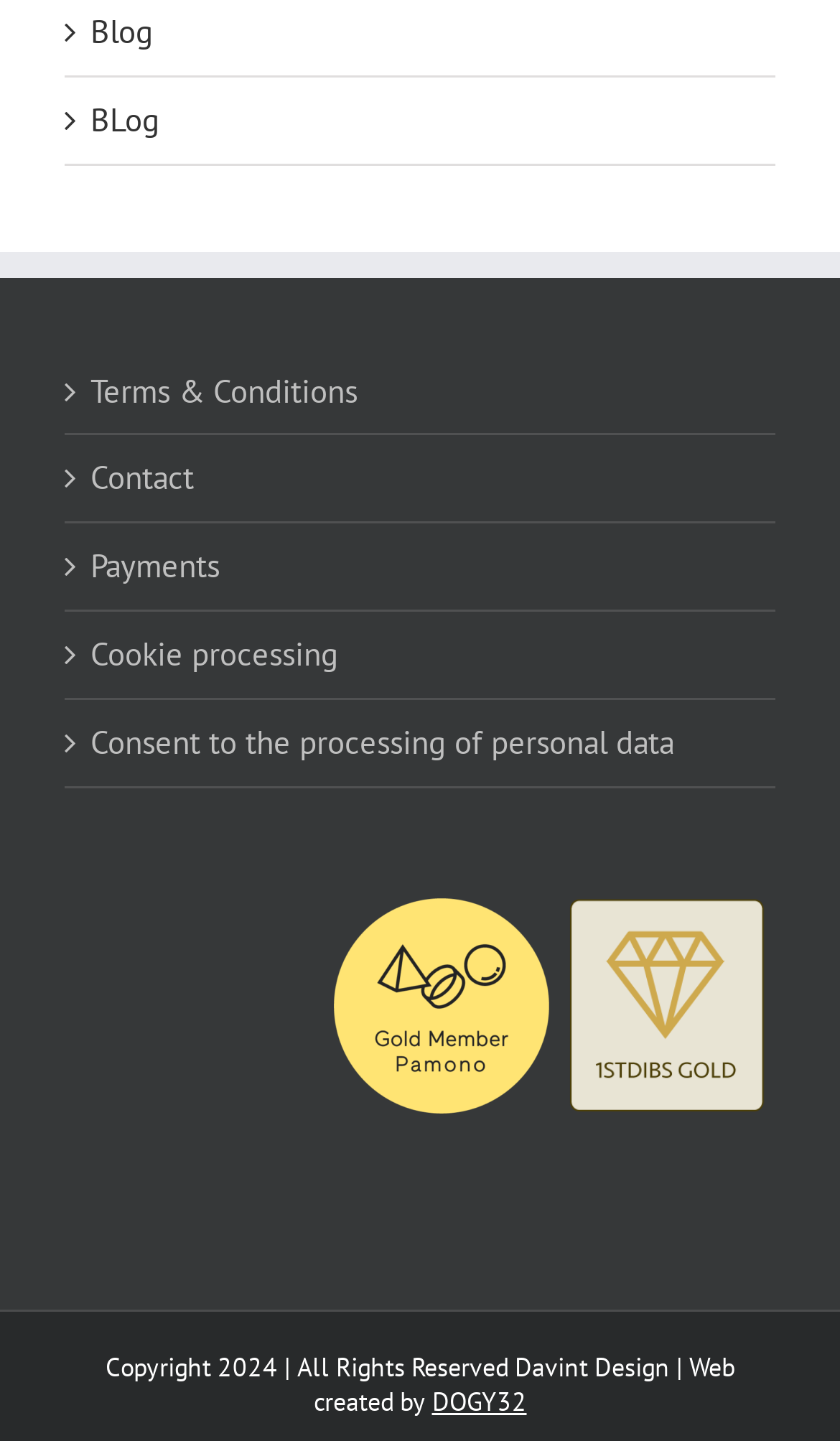Locate the bounding box coordinates of the area you need to click to fulfill this instruction: 'contact us'. The coordinates must be in the form of four float numbers ranging from 0 to 1: [left, top, right, bottom].

[0.108, 0.318, 0.897, 0.347]